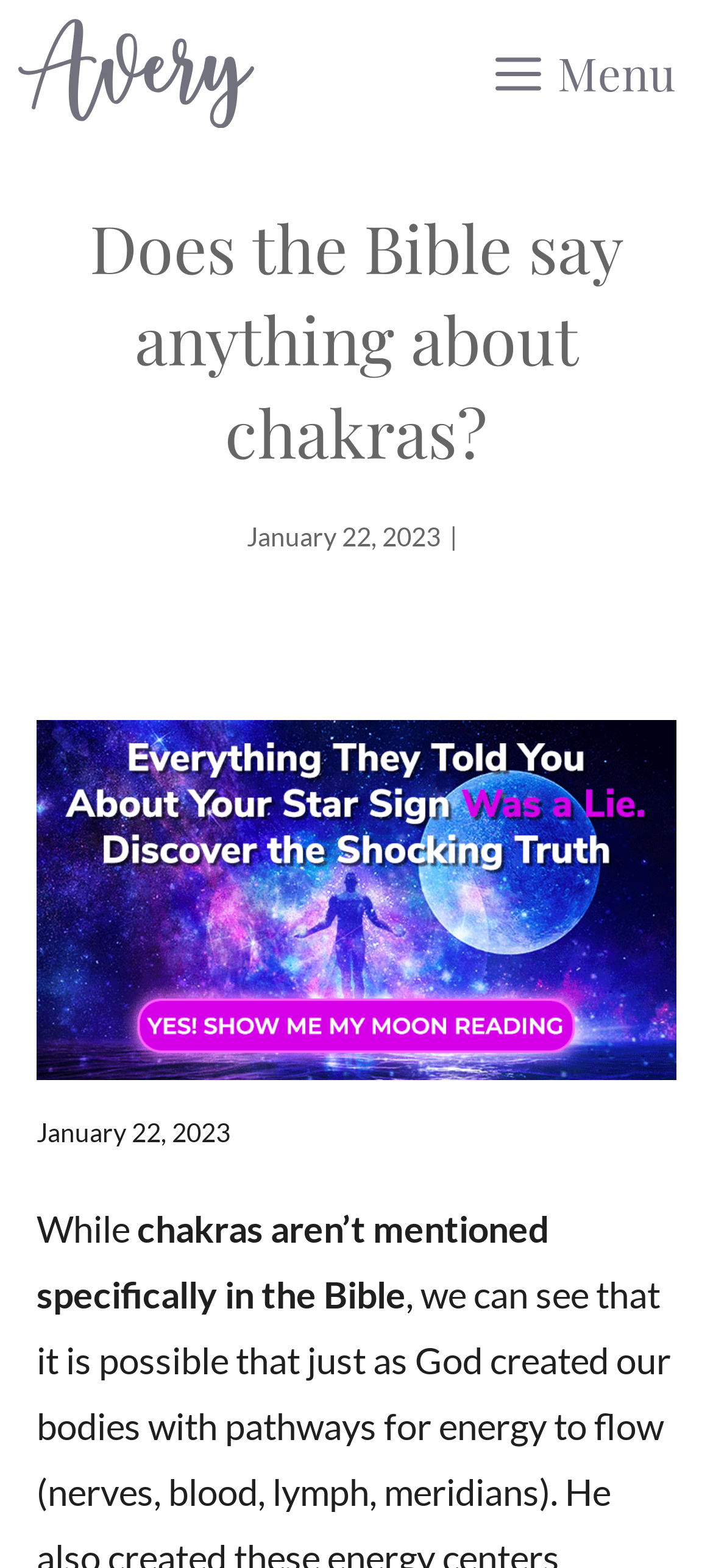Is the concept of chakras mentioned in the Bible?
Based on the visual details in the image, please answer the question thoroughly.

According to the article, chakras are not mentioned specifically in the Bible, as stated in the sentence 'chakras aren’t mentioned specifically in the Bible'.